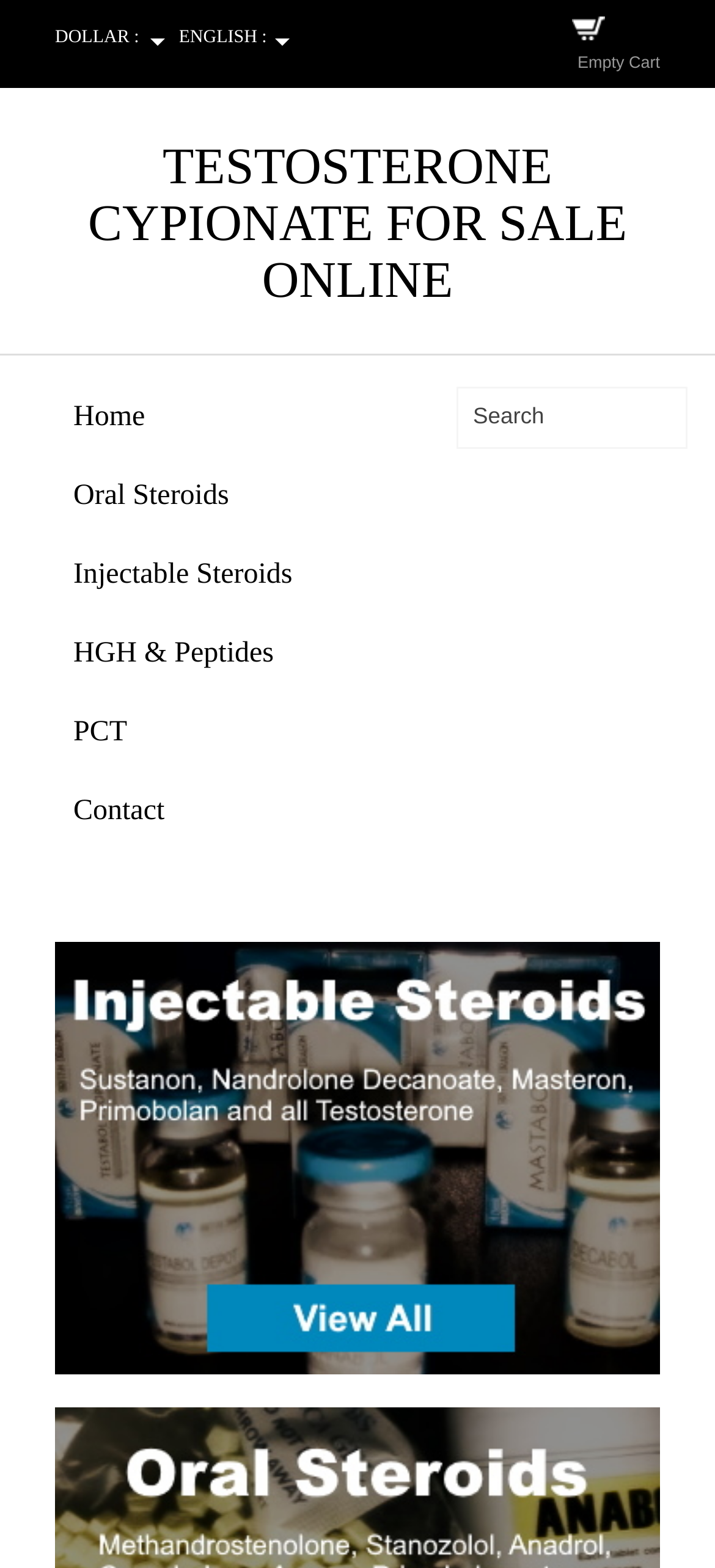Identify the coordinates of the bounding box for the element that must be clicked to accomplish the instruction: "view Twitter page".

None